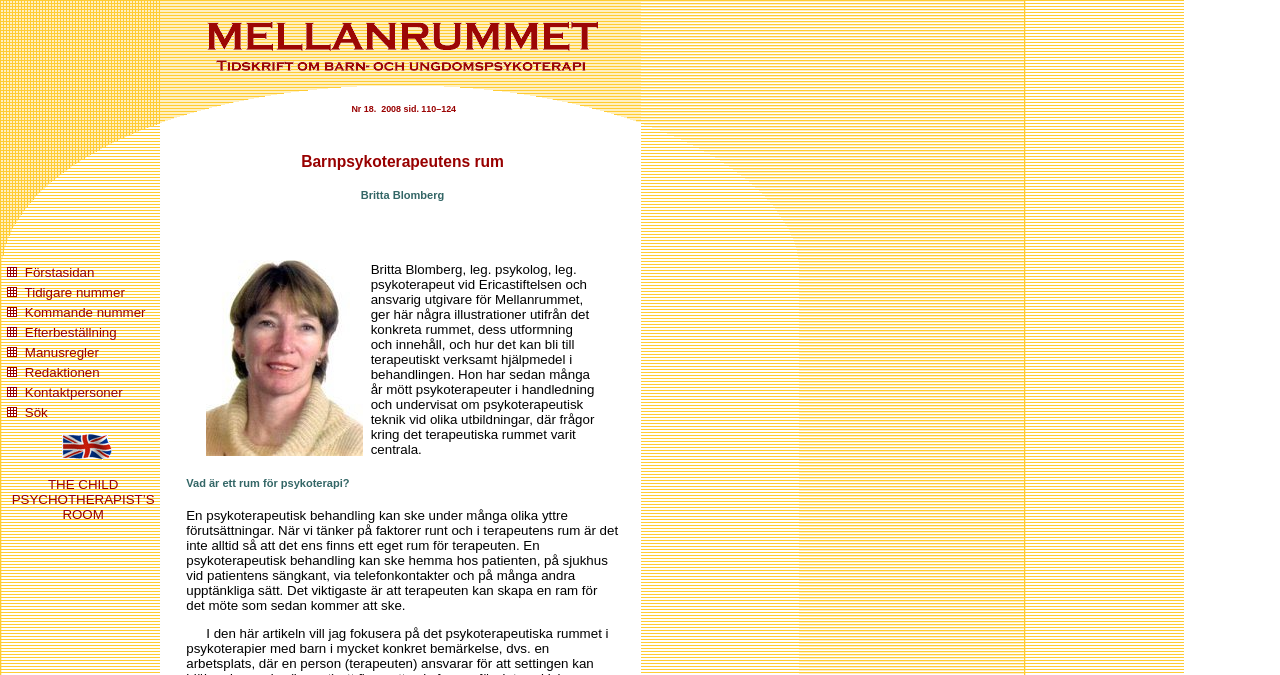What is the format of the article?
Using the visual information from the image, give a one-word or short-phrase answer.

Text with images